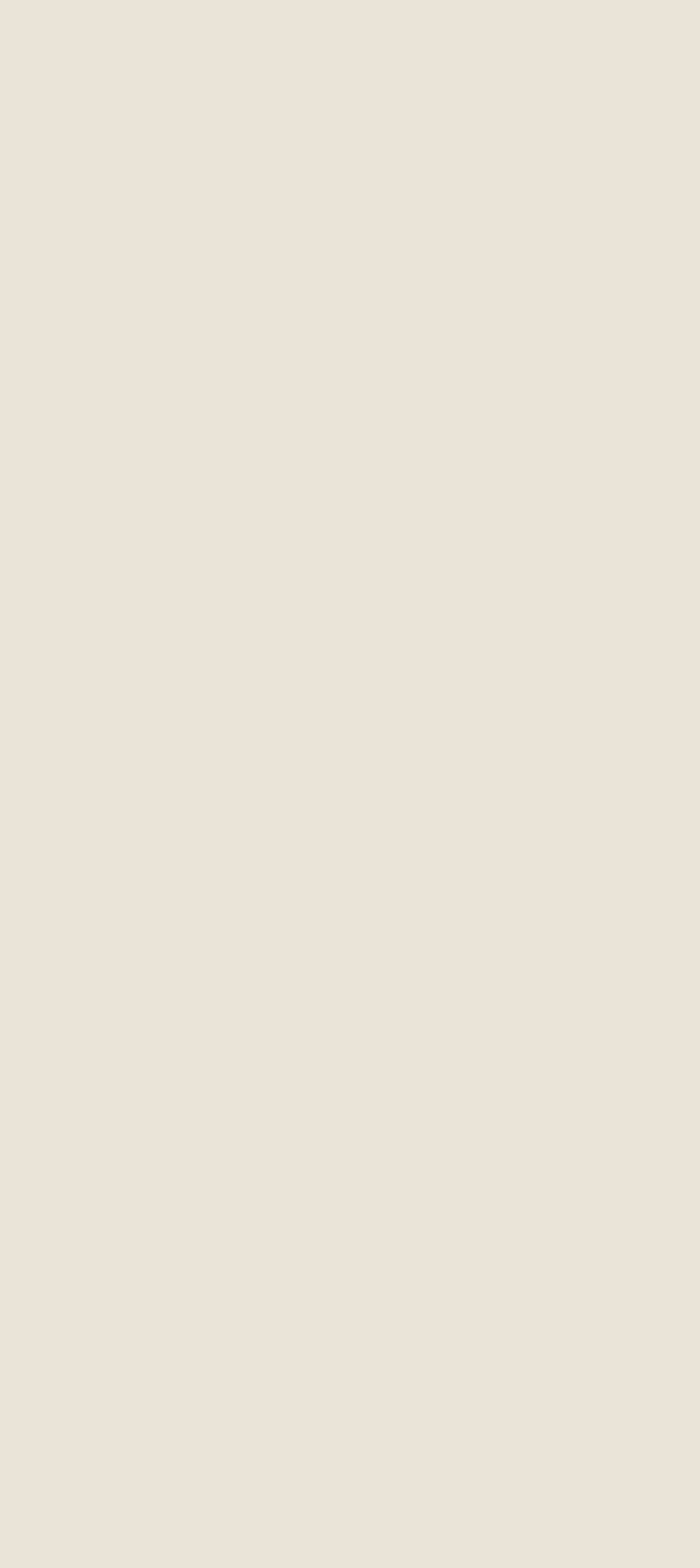Find the bounding box coordinates of the clickable area that will achieve the following instruction: "Click on Crecimiento Personal".

[0.05, 0.285, 0.455, 0.309]